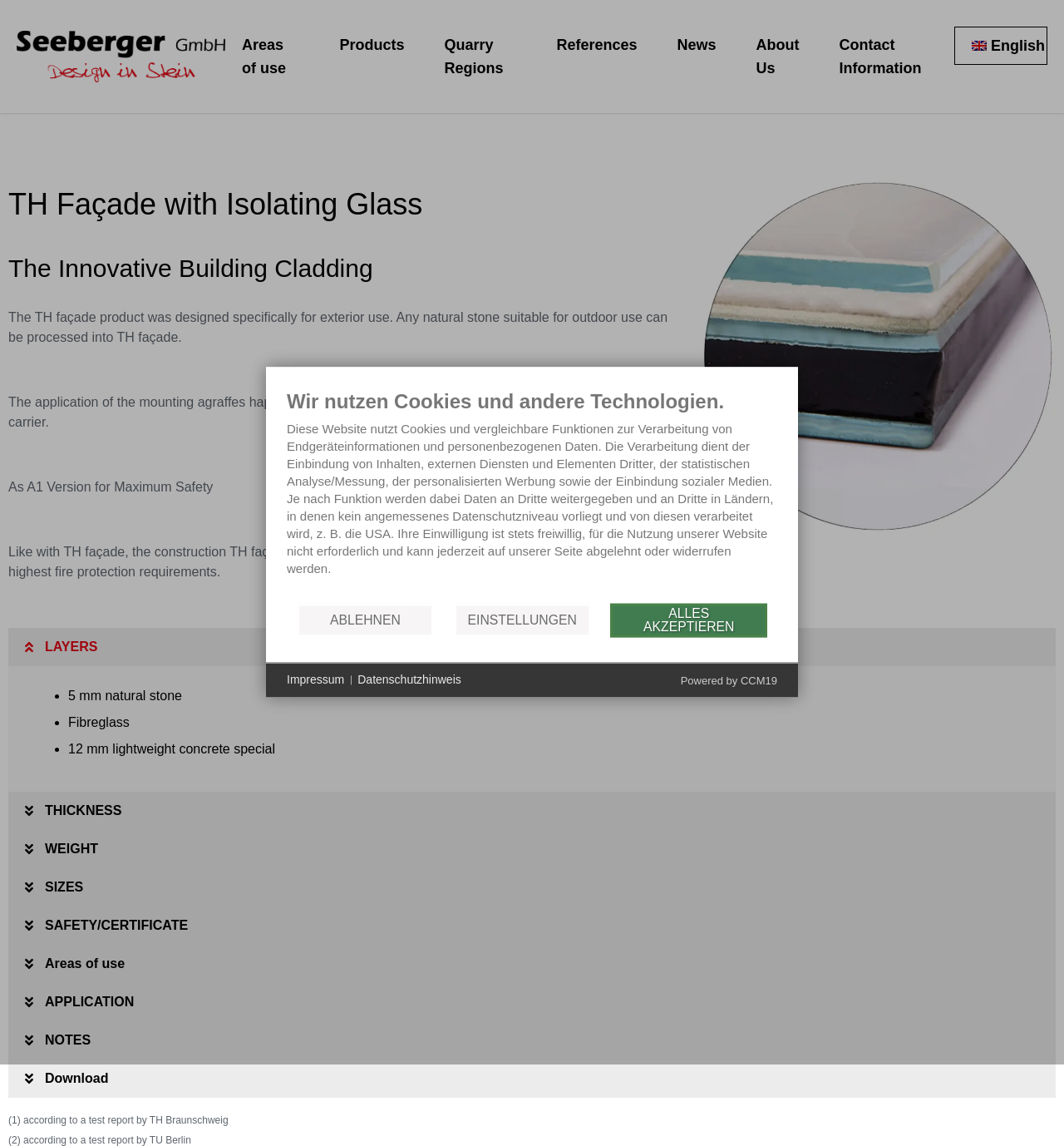Explain the webpage's design and content in an elaborate manner.

The webpage is about "Design in Stein" and appears to be a product information page for a natural stone façade cladding system. At the top left, there is a logo of "Seeberger Dünnsteintechnik" with a link to the homepage. Below the logo, there is a navigation menu with links to various sections, including "Areas of use", "Products", "Quarry Regions", "References", "News", "About Us", and "Contact Information". 

On the right side of the navigation menu, there is a language selection link to switch to English. Below the navigation menu, there are two headings: "TH Façade with Isolating Glass" and "The Innovative Building Cladding". 

The main content of the page is divided into sections, each with a heading and descriptive text. The first section describes the TH façade product, its application, and its features. There are also several buttons to expand or collapse sections, including "LAYERS", "THICKNESS", "WEIGHT", "SIZES", "SAFETY/CERTIFICATE", "Areas of use", "APPLICATION", and "NOTES". 

Each of these sections provides more detailed information about the product, including its composition, dimensions, and safety features. There is also a "Download" button to access additional resources. 

At the bottom of the page, there is a cookie policy notification dialog with a heading "Wir nutzen Cookies und andere Technologien" (We use cookies and other technologies). The dialog provides information about the website's use of cookies and data processing, and offers options to accept, reject, or customize the settings. 

Additionally, there are links to the imprint, data protection notice, and a "Powered by CCM19" credit at the bottom of the page.